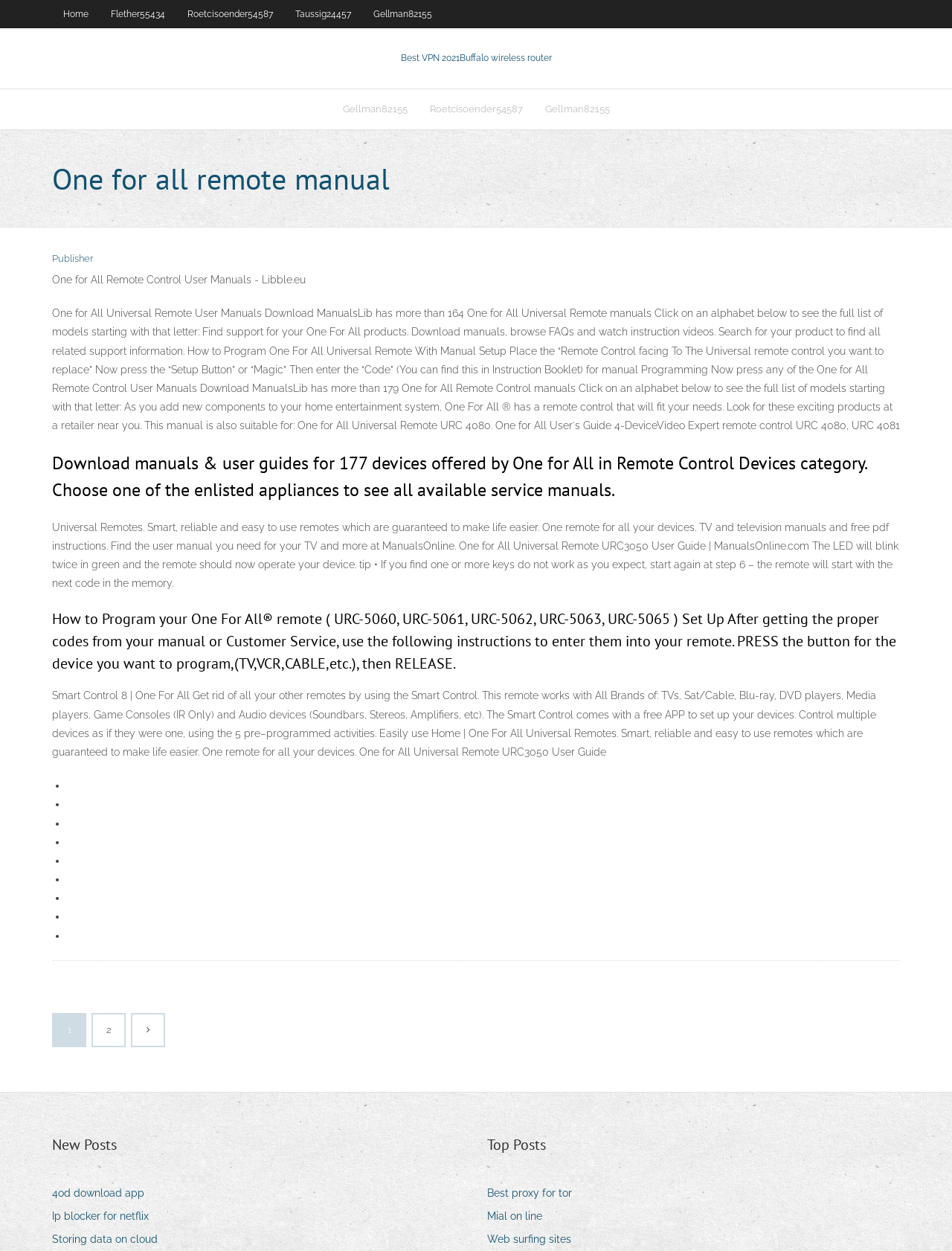Use a single word or phrase to answer the following:
What is the purpose of this webpage?

Remote manual user guides